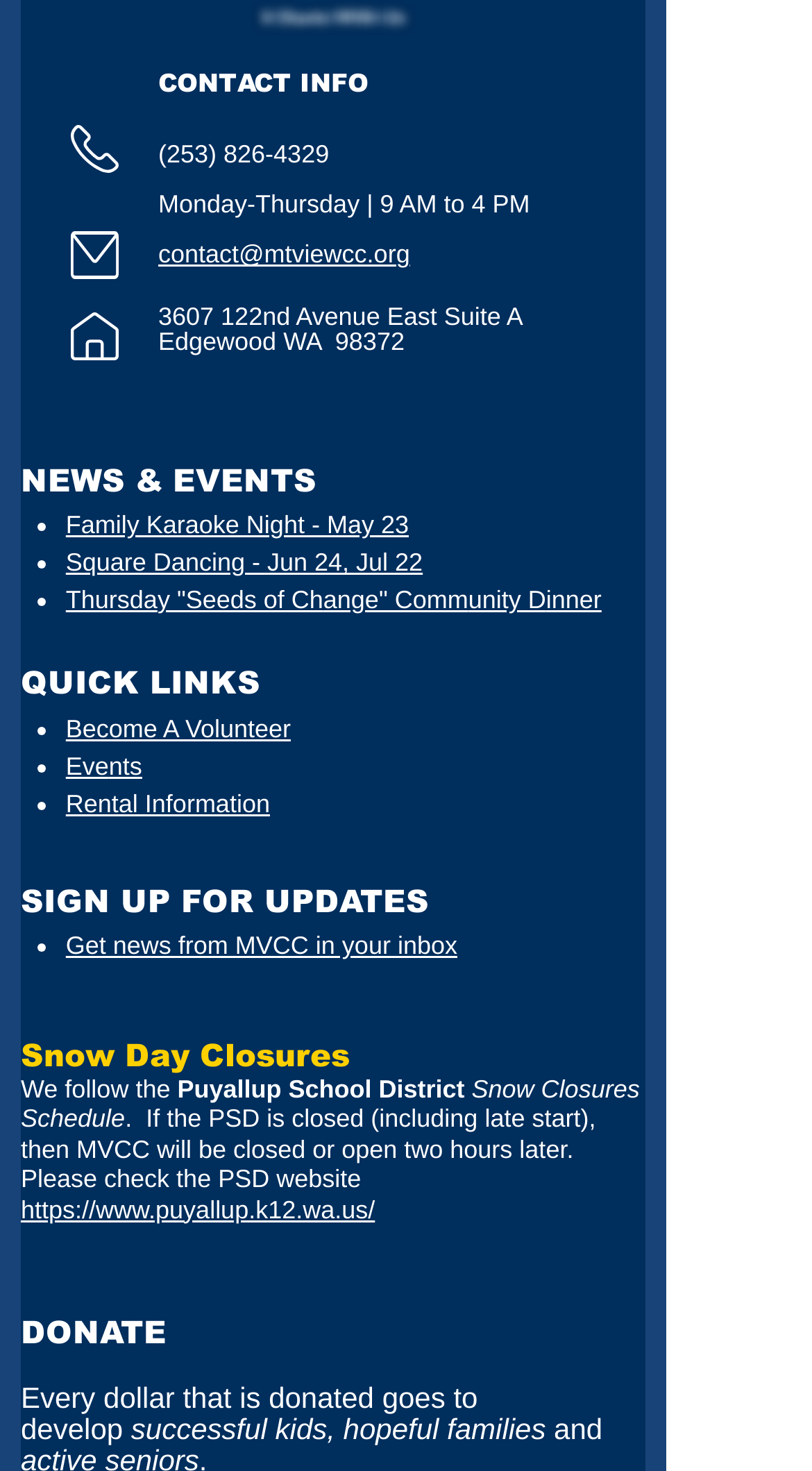Identify the bounding box for the described UI element. Provide the coordinates in (top-left x, top-left y, bottom-right x, bottom-right y) format with values ranging from 0 to 1: Jun 24, Jul 22

[0.329, 0.372, 0.521, 0.392]